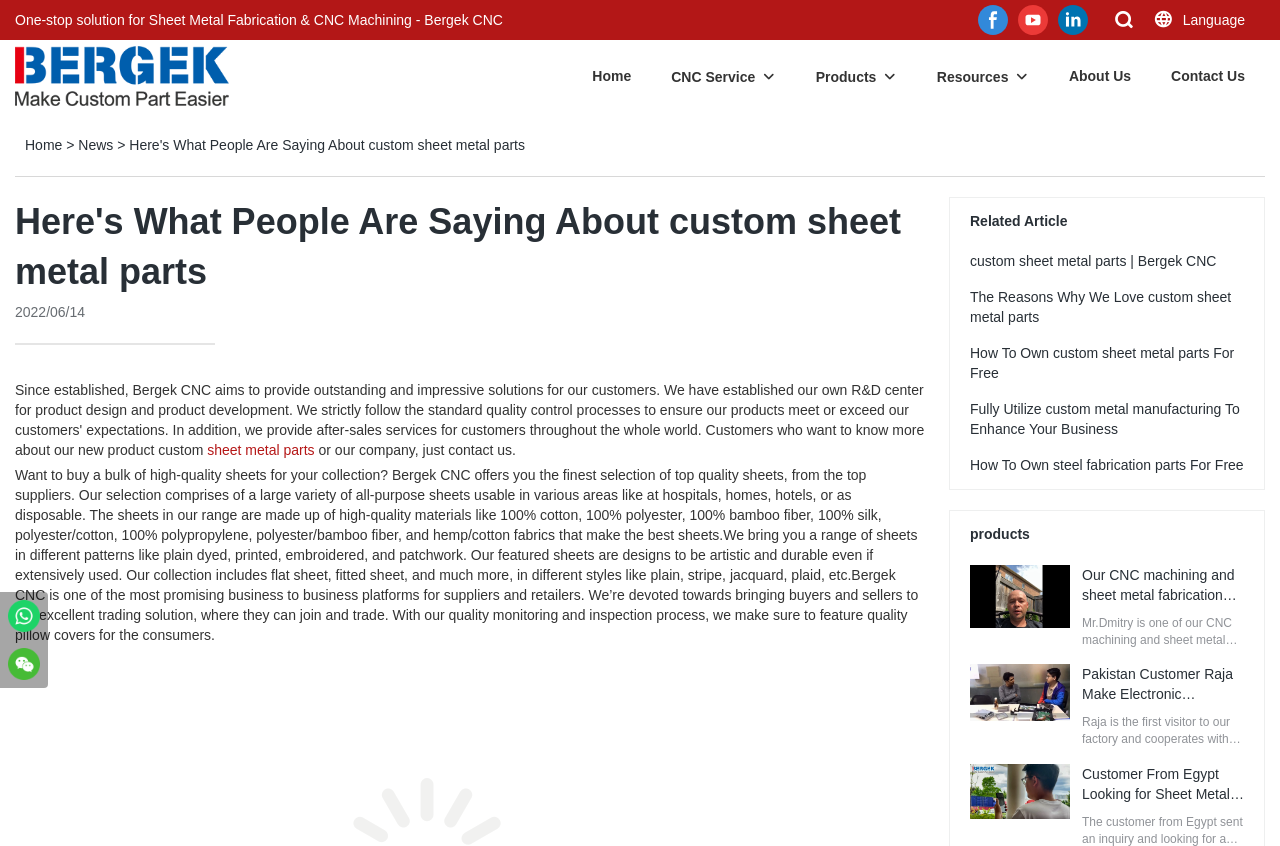Summarize the contents and layout of the webpage in detail.

This webpage is about Bergek CNC, a company that provides custom sheet metal parts and CNC machining services. At the top of the page, there is a heading that reads "Here's What People Are Saying About custom sheet metal parts" and a date "2022/06/14". Below this, there is a brief introduction to the company, stating that it offers a one-stop solution for sheet metal fabrication and CNC machining.

On the top-right corner, there are social media links to Facebook, YouTube, and LinkedIn. Next to these links, there is a language selection option. On the top-left corner, there is a logo of Bergek CNC, which is also a link to the company's homepage.

The main content of the page is divided into several sections. The first section describes the company's products, stating that it offers high-quality sheets made from various materials, including cotton, polyester, bamboo fiber, and silk. The sheets come in different patterns, such as plain dyed, printed, embroidered, and patchwork.

Below this section, there are links to related articles, including "custom sheet metal parts | Bergek CNC", "The Reasons Why We Love custom sheet metal parts", and "How To Own custom metal manufacturing To Enhance Your Business".

The next section is titled "products" and features links to customer testimonials, including "Our CNC machining and sheet metal fabrication services customer from Canada", "Pakistan Customer Raja Make Electronic Enclosures with BERGEK", and "Customer From Egypt Looking for Sheet Metal Fabrication". Each of these links has a corresponding image.

At the bottom of the page, there are two more links to Bergek CNC's homepage, one with a logo and the other without.